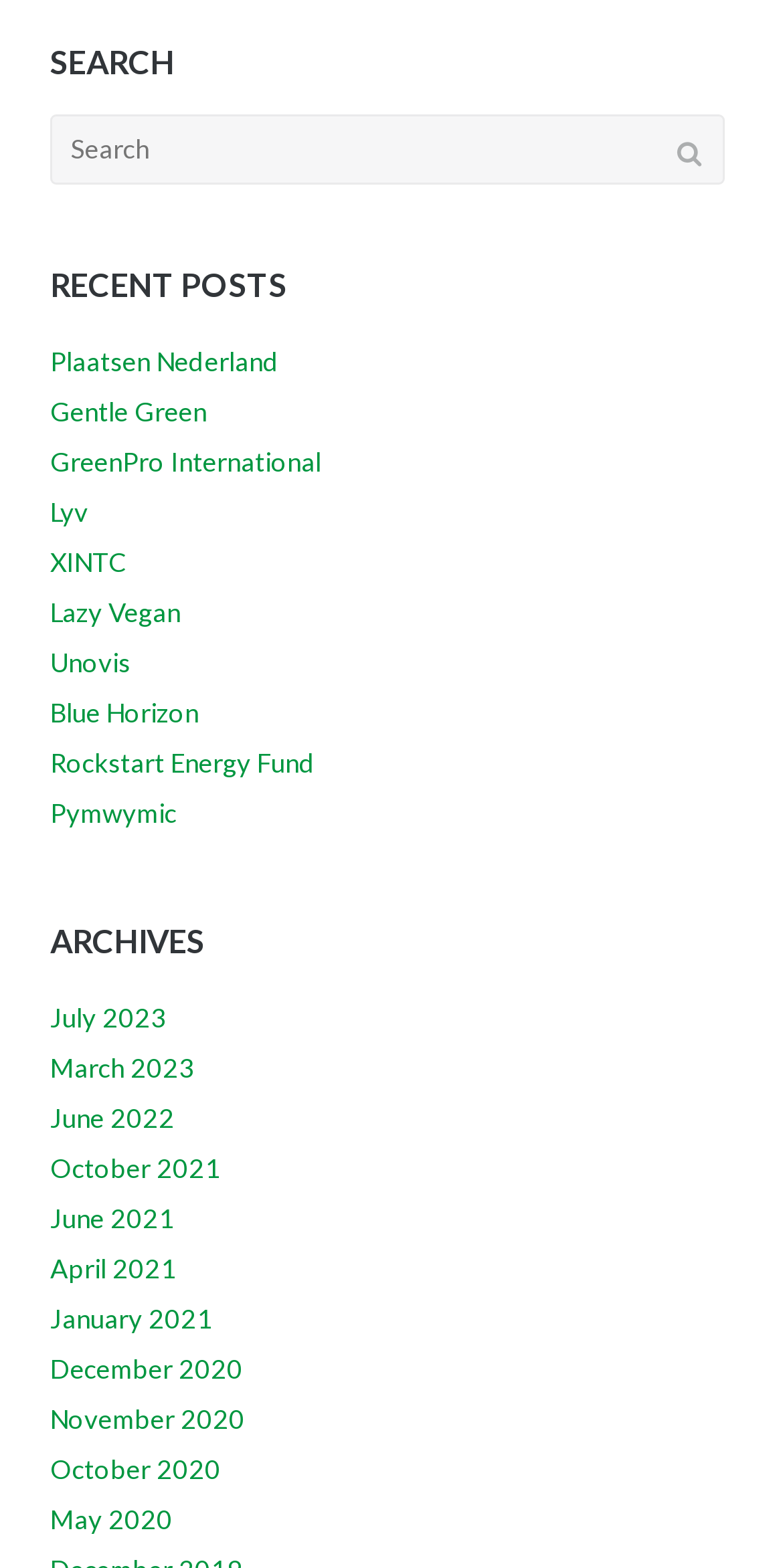Please specify the bounding box coordinates of the clickable region to carry out the following instruction: "Search for something". The coordinates should be four float numbers between 0 and 1, in the format [left, top, right, bottom].

[0.064, 0.073, 0.926, 0.117]